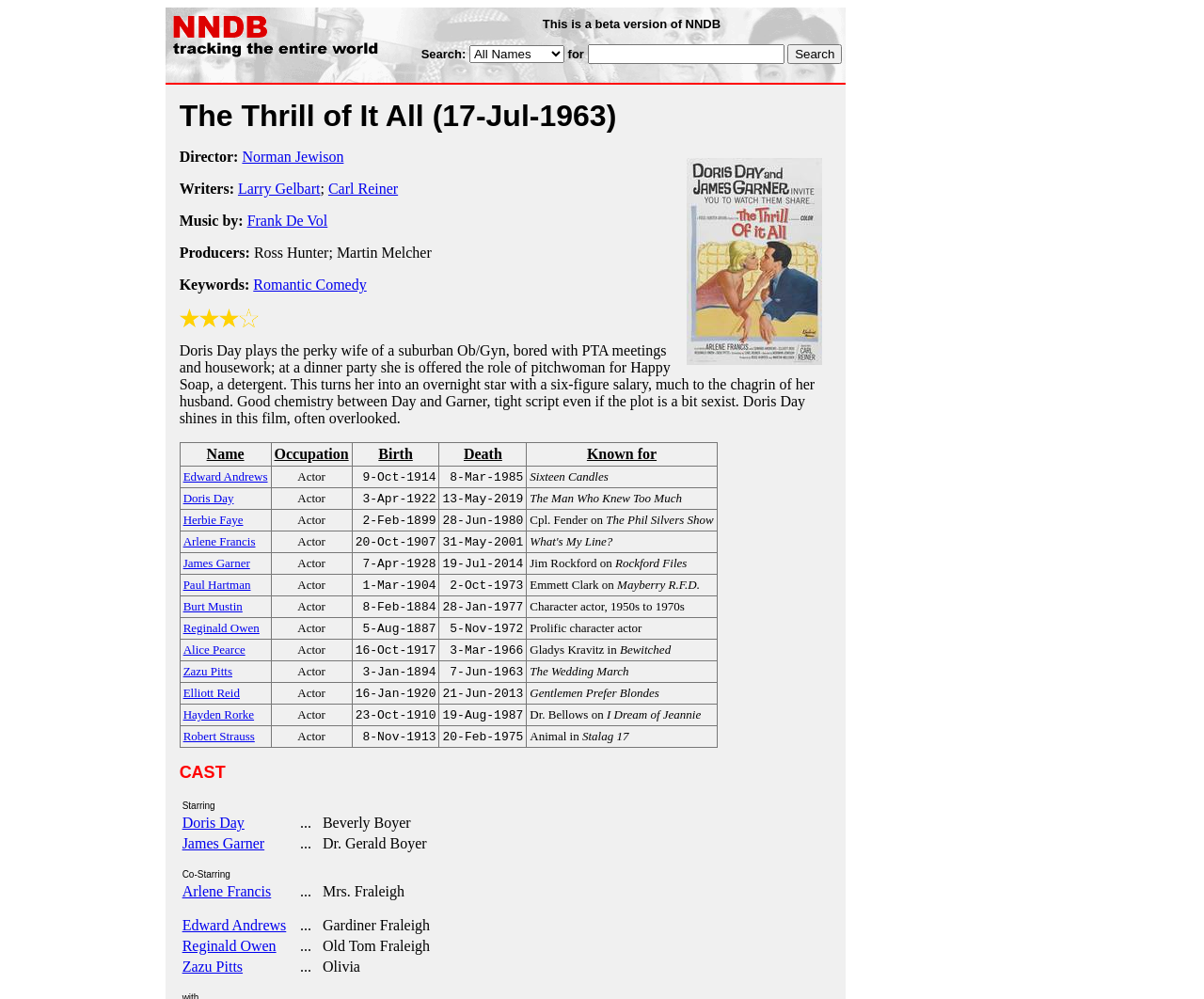Locate the bounding box coordinates of the clickable region necessary to complete the following instruction: "Select an occupation from the table". Provide the coordinates in the format of four float numbers between 0 and 1, i.e., [left, top, right, bottom].

[0.225, 0.443, 0.292, 0.467]